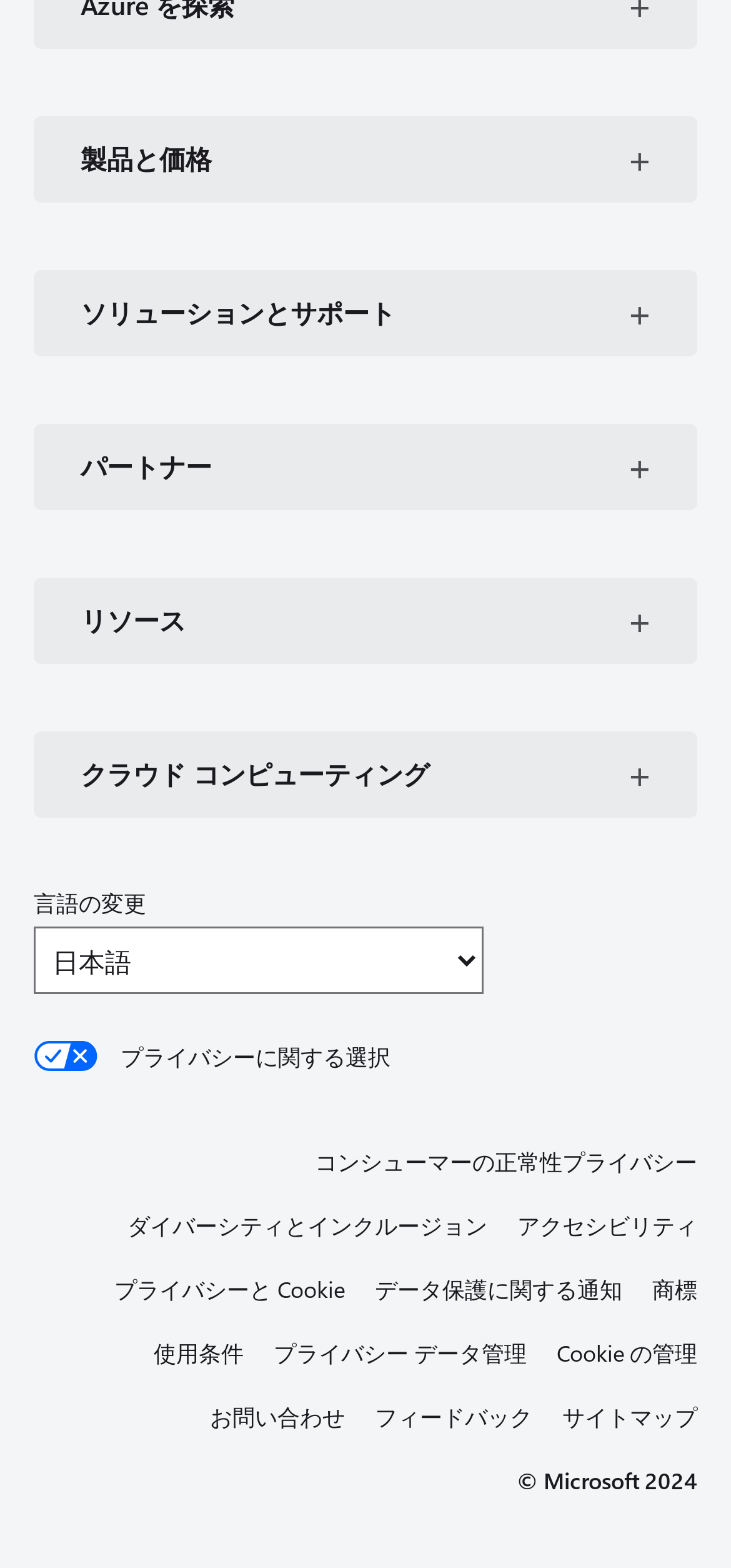Give a short answer using one word or phrase for the question:
What is the copyright year mentioned at the bottom of the page?

2024